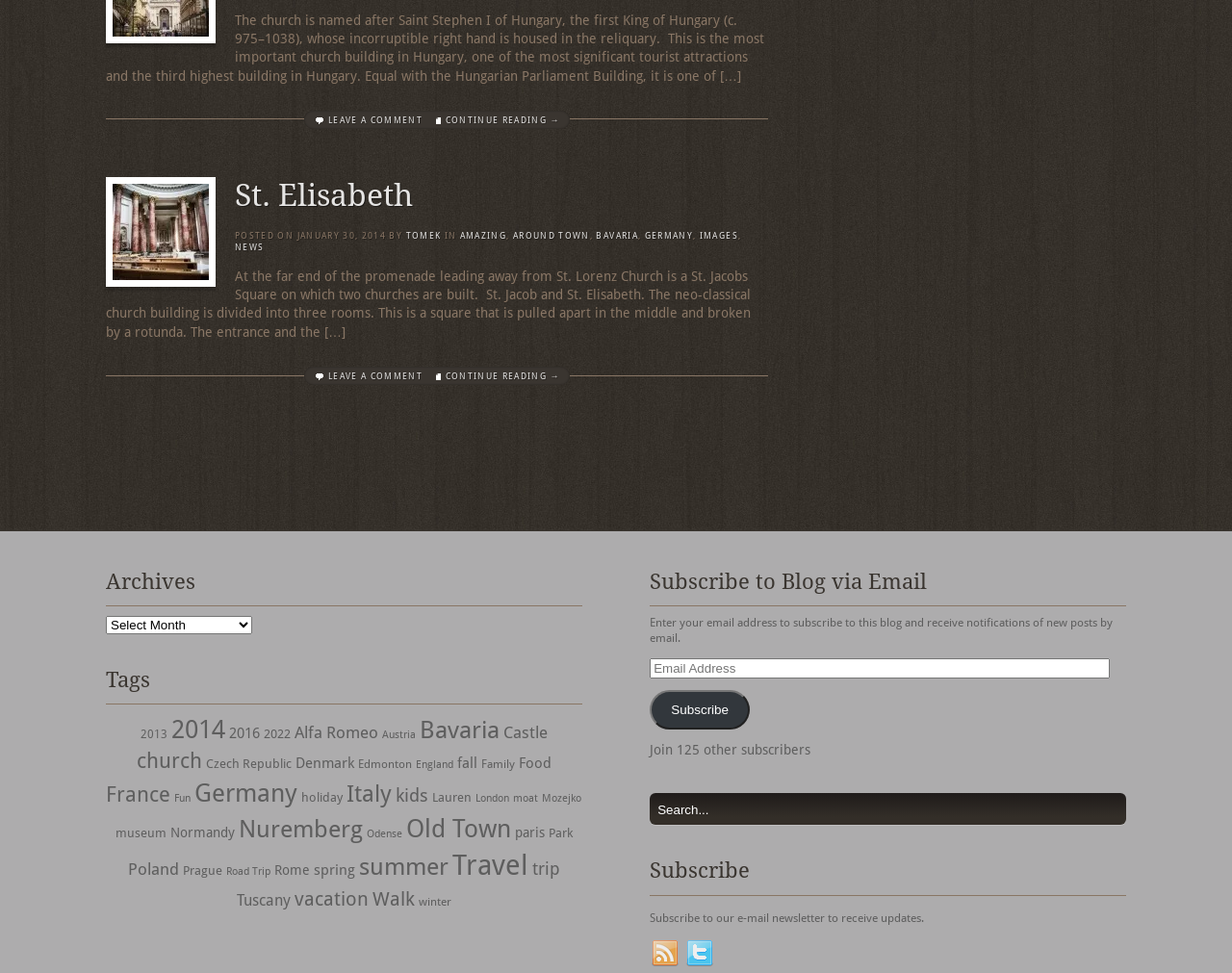Identify the bounding box coordinates for the UI element described as follows: Leave a comment. Use the format (top-left x, top-left y, bottom-right x, bottom-right y) and ensure all values are floating point numbers between 0 and 1.

[0.256, 0.377, 0.351, 0.396]